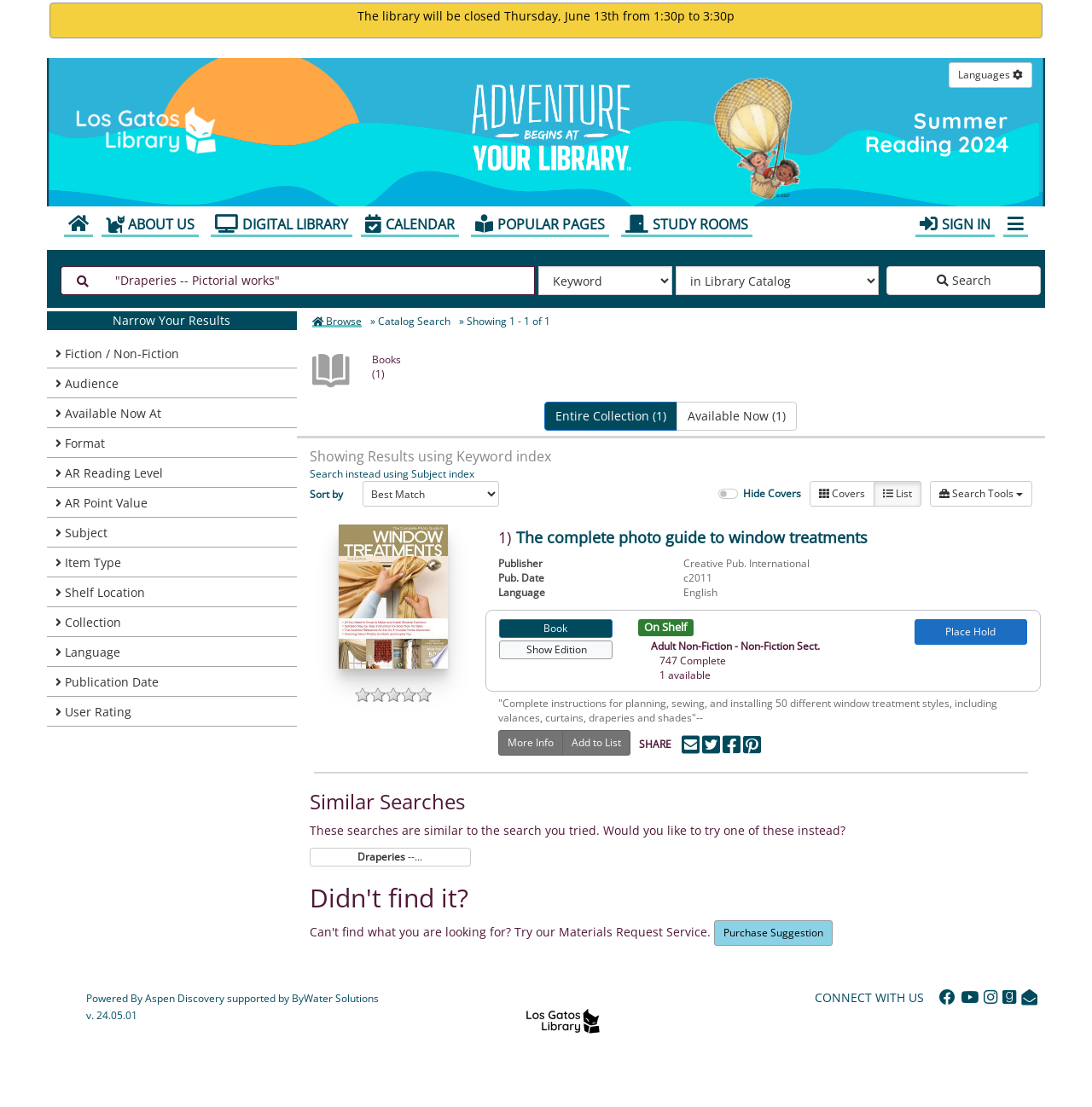Can you provide the bounding box coordinates for the element that should be clicked to implement the instruction: "Sort results by a different criteria"?

[0.332, 0.435, 0.457, 0.458]